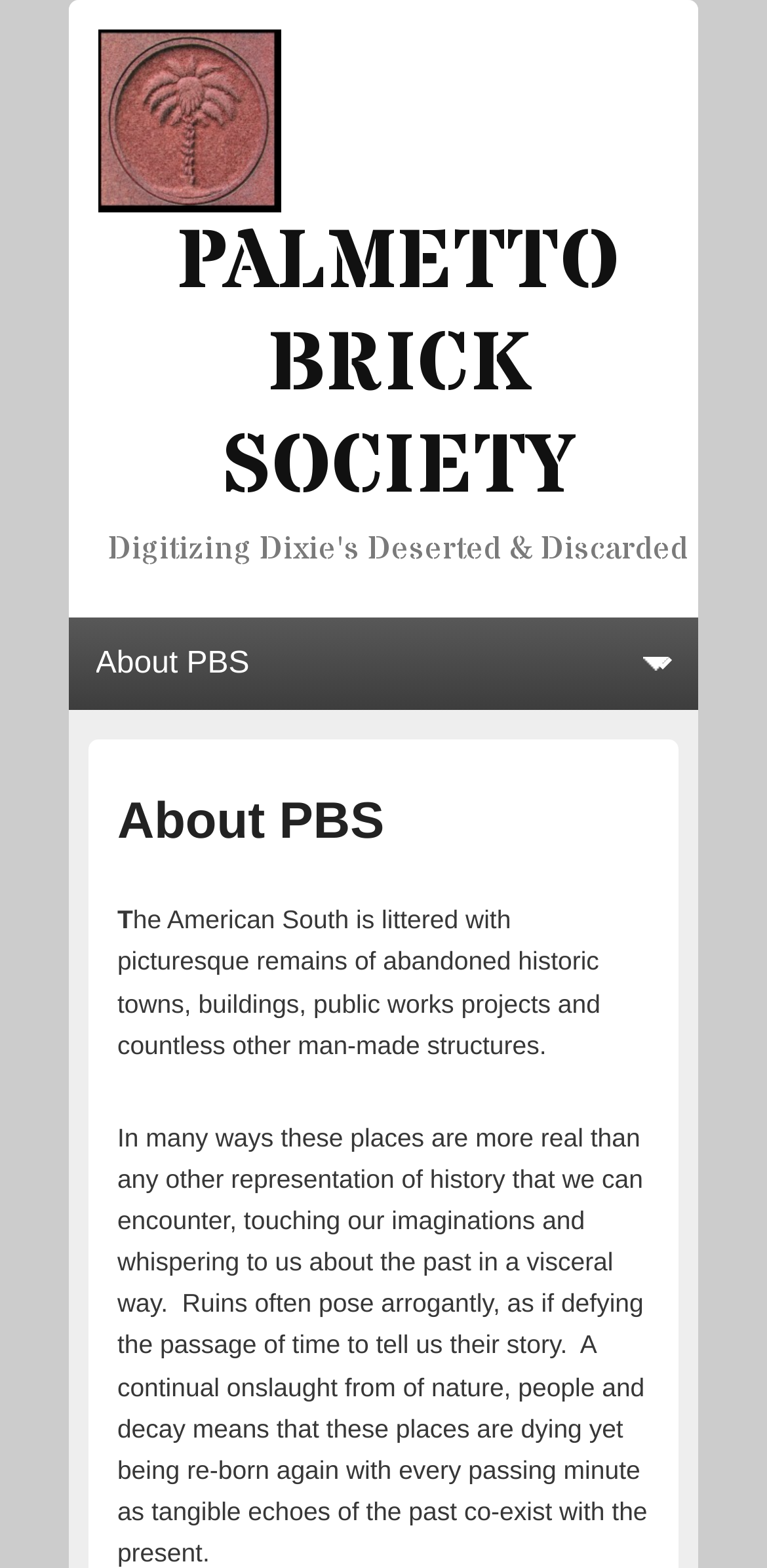Determine the bounding box for the UI element as described: "Skip to primary content". The coordinates should be represented as four float numbers between 0 and 1, formatted as [left, top, right, bottom].

[0.114, 0.394, 0.455, 0.42]